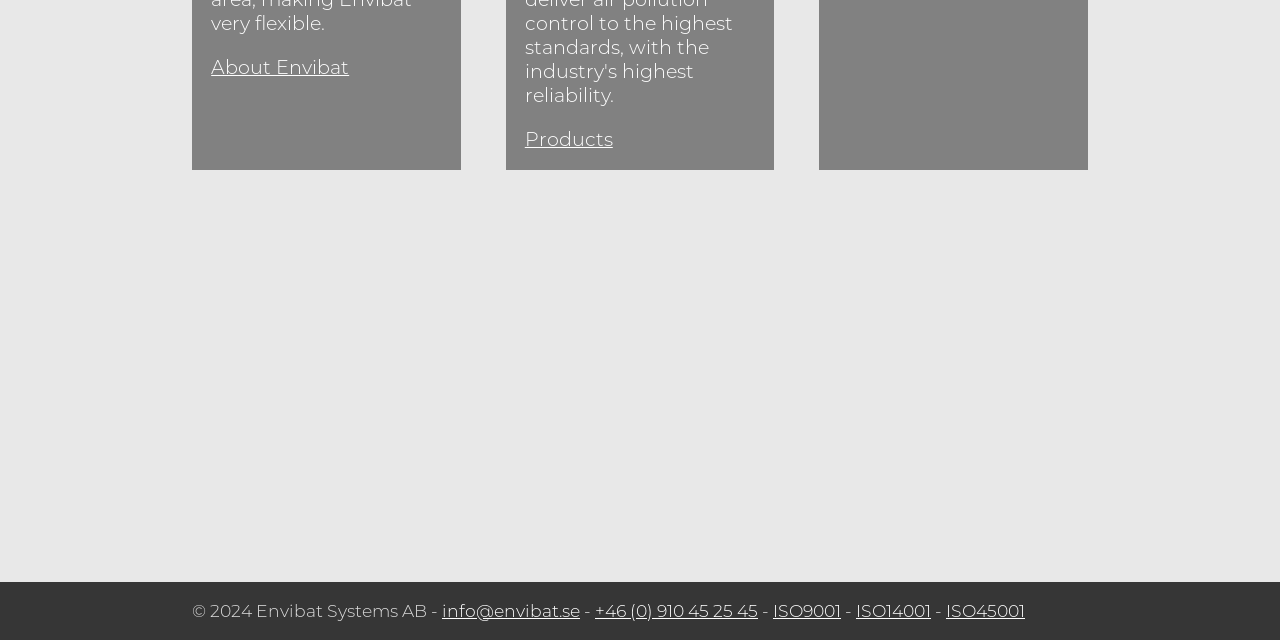Identify and provide the bounding box coordinates of the UI element described: "About Envibat". The coordinates should be formatted as [left, top, right, bottom], with each number being a float between 0 and 1.

[0.165, 0.085, 0.273, 0.123]